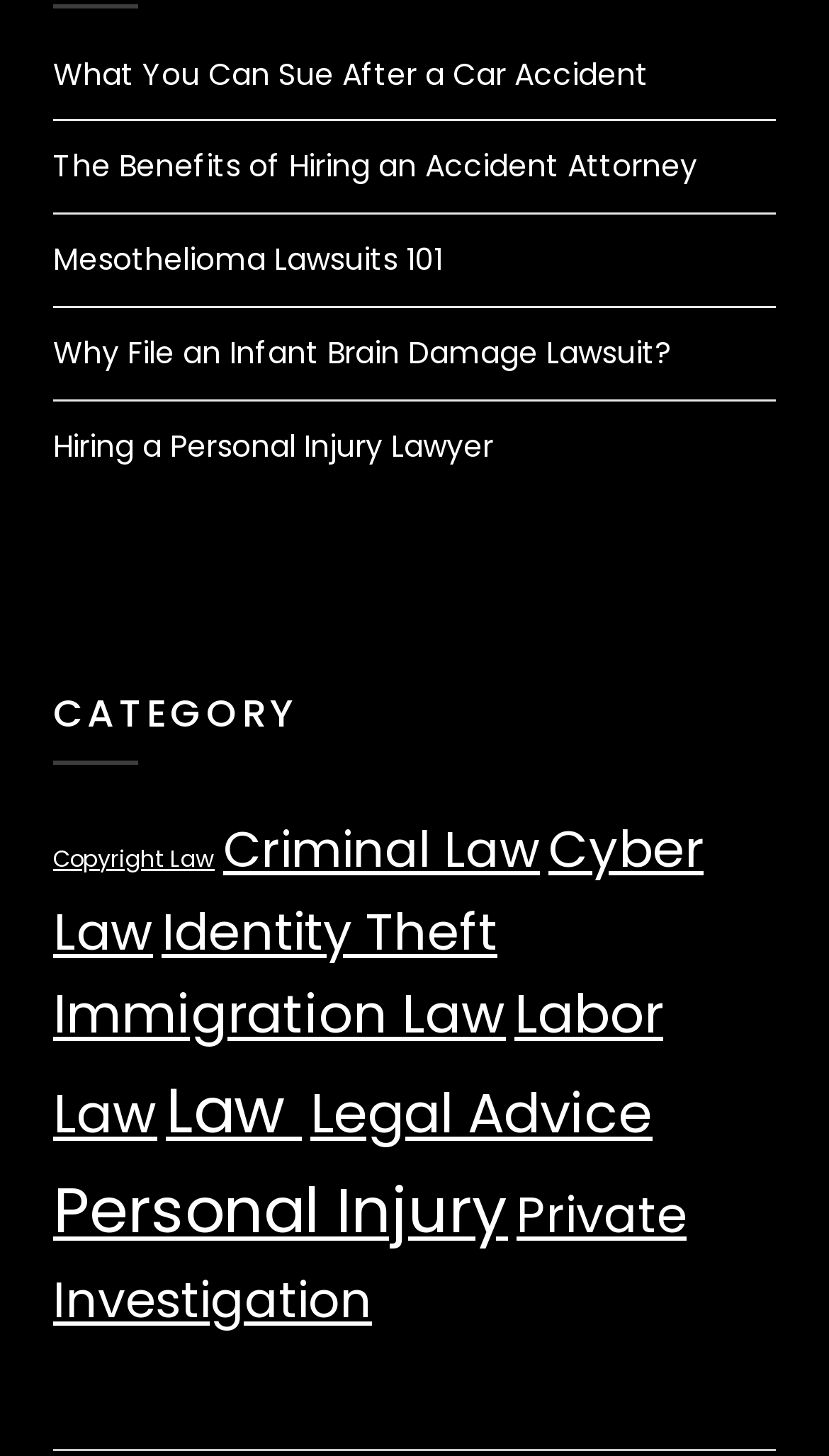Please identify the bounding box coordinates for the region that you need to click to follow this instruction: "Explore 'Personal Injury' category".

[0.064, 0.802, 0.613, 0.862]